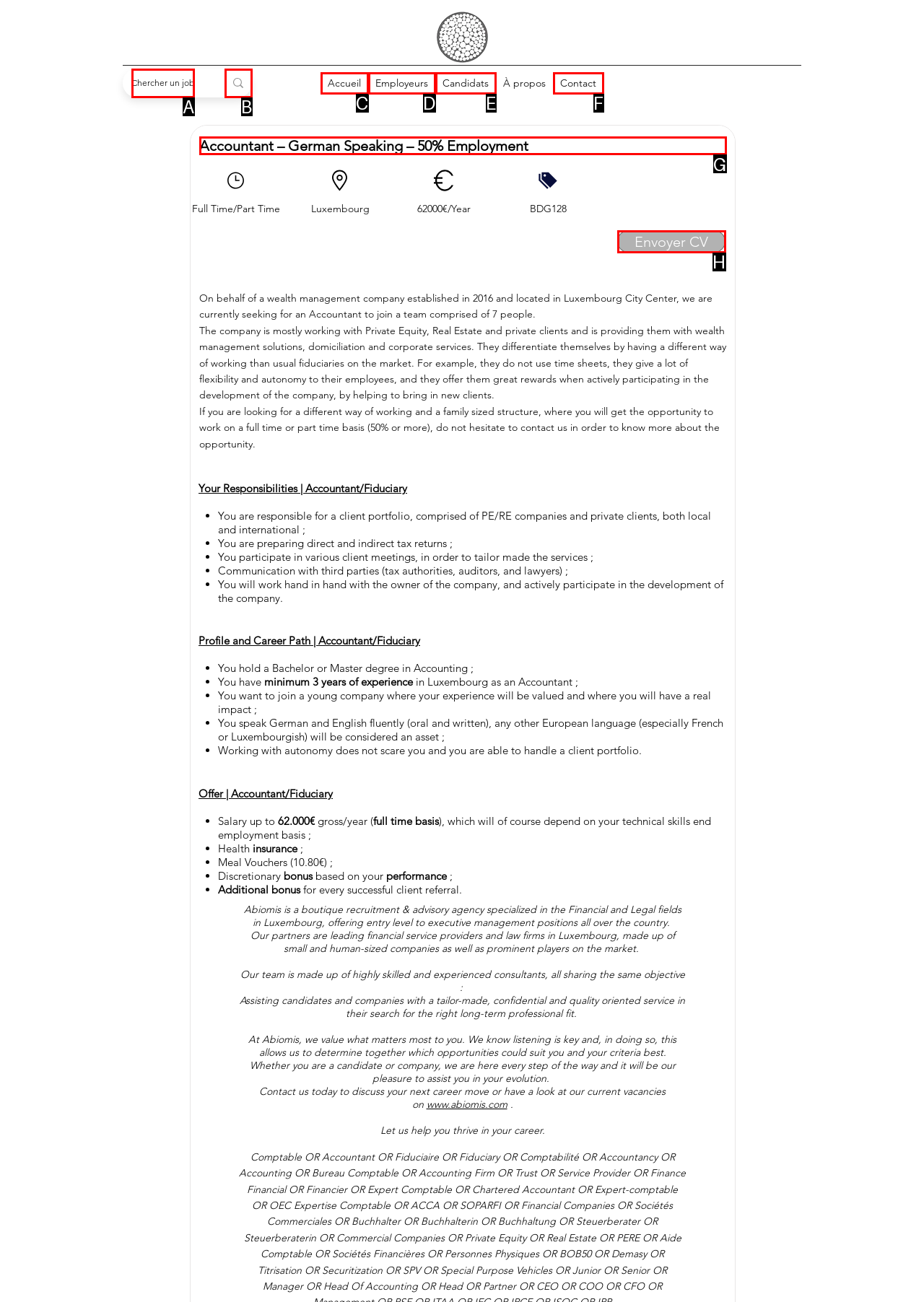Identify which HTML element to click to fulfill the following task: View job details. Provide your response using the letter of the correct choice.

G